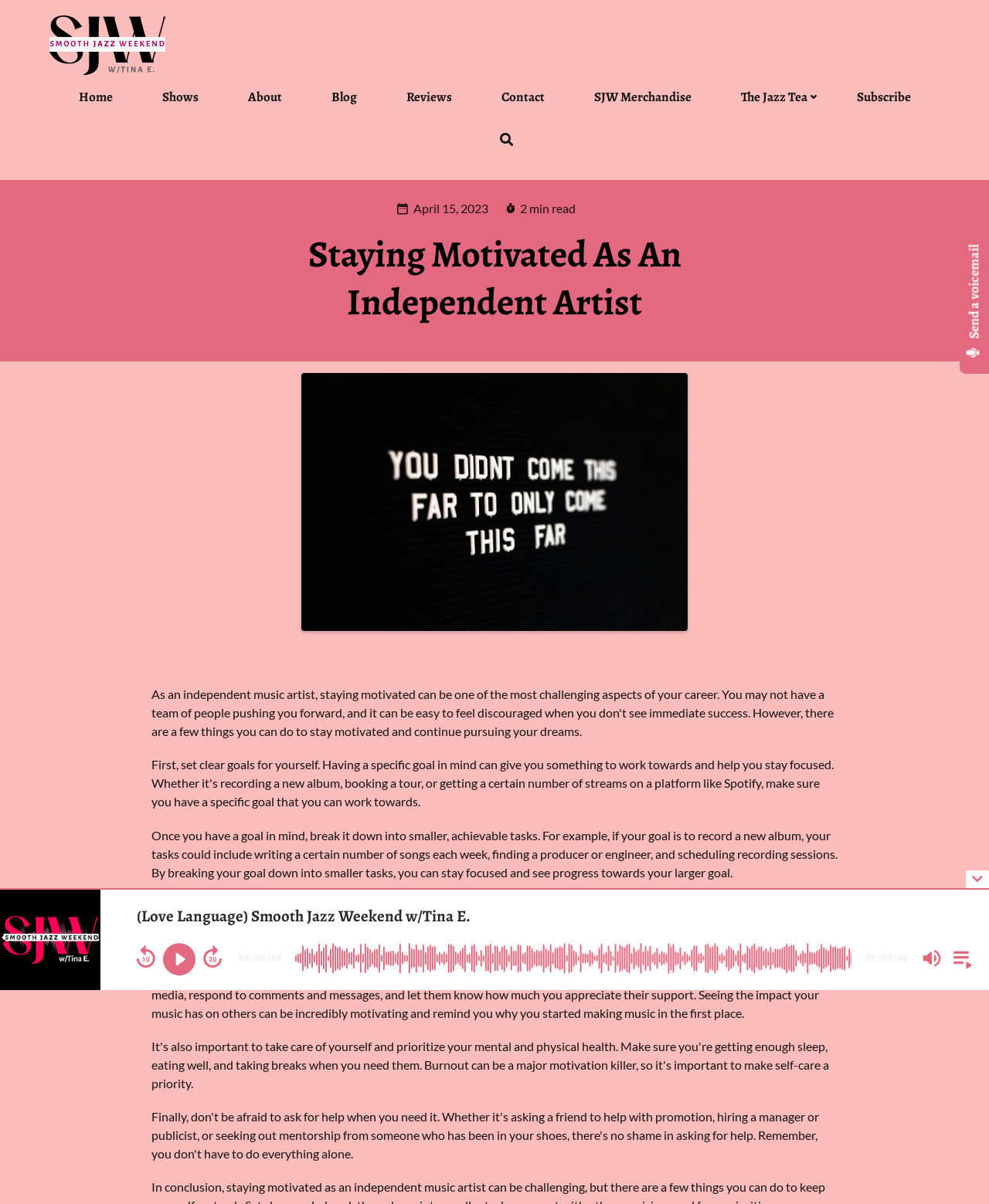Determine the coordinates of the bounding box that should be clicked to complete the instruction: "Search for something". The coordinates should be represented by four float numbers between 0 and 1: [left, top, right, bottom].

[0.47, 0.099, 0.53, 0.136]